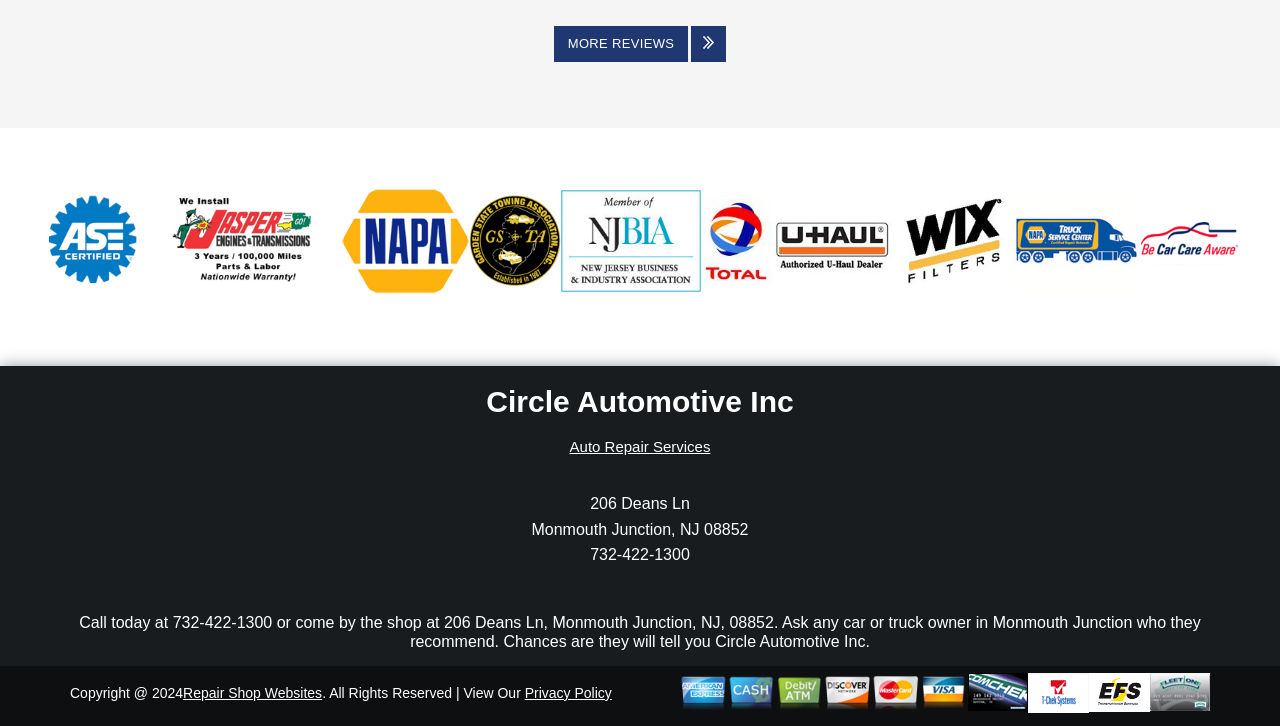Identify the bounding box coordinates for the UI element described as: "alt="ASE (Automotive Service Excellence)"".

[0.031, 0.318, 0.112, 0.341]